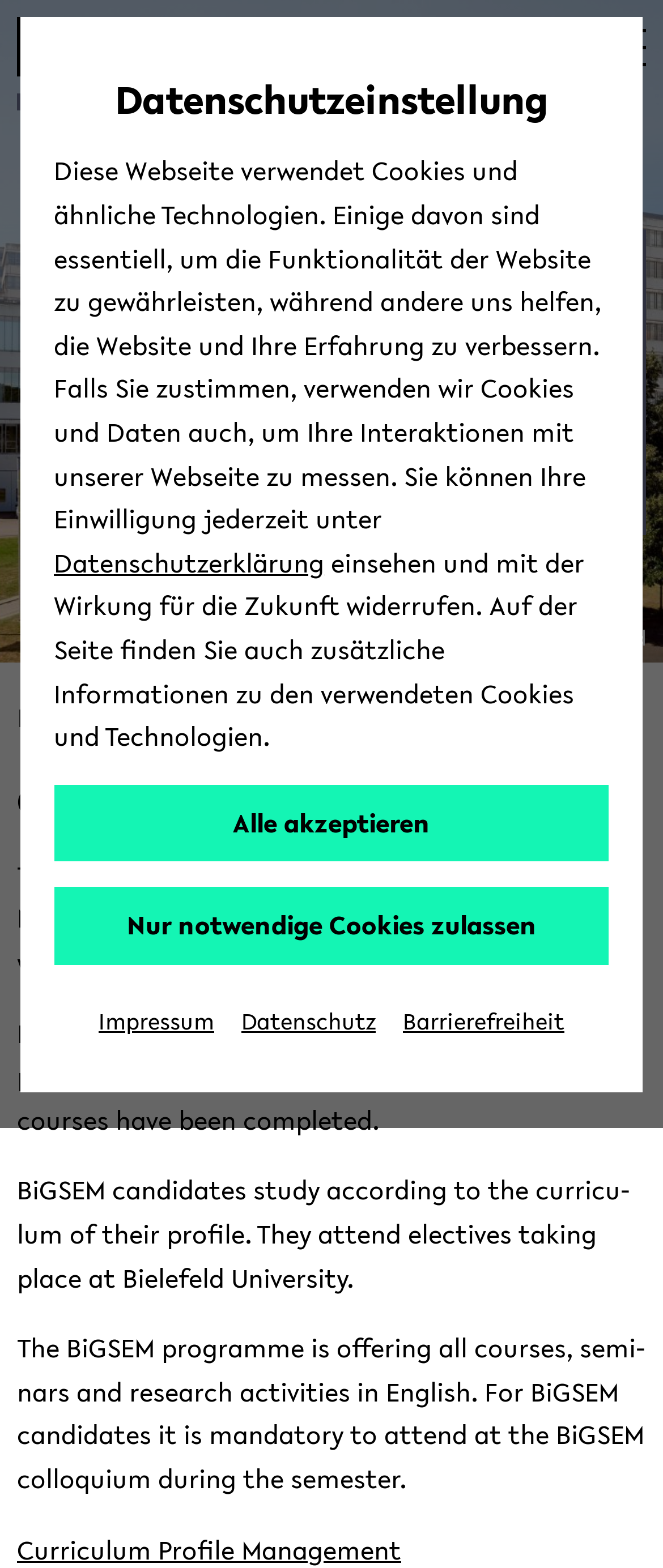Please determine the bounding box coordinates of the element to click in order to execute the following instruction: "Click the 'Hauptmenü' button". The coordinates should be four float numbers between 0 and 1, specified as [left, top, right, bottom].

[0.91, 0.018, 0.974, 0.072]